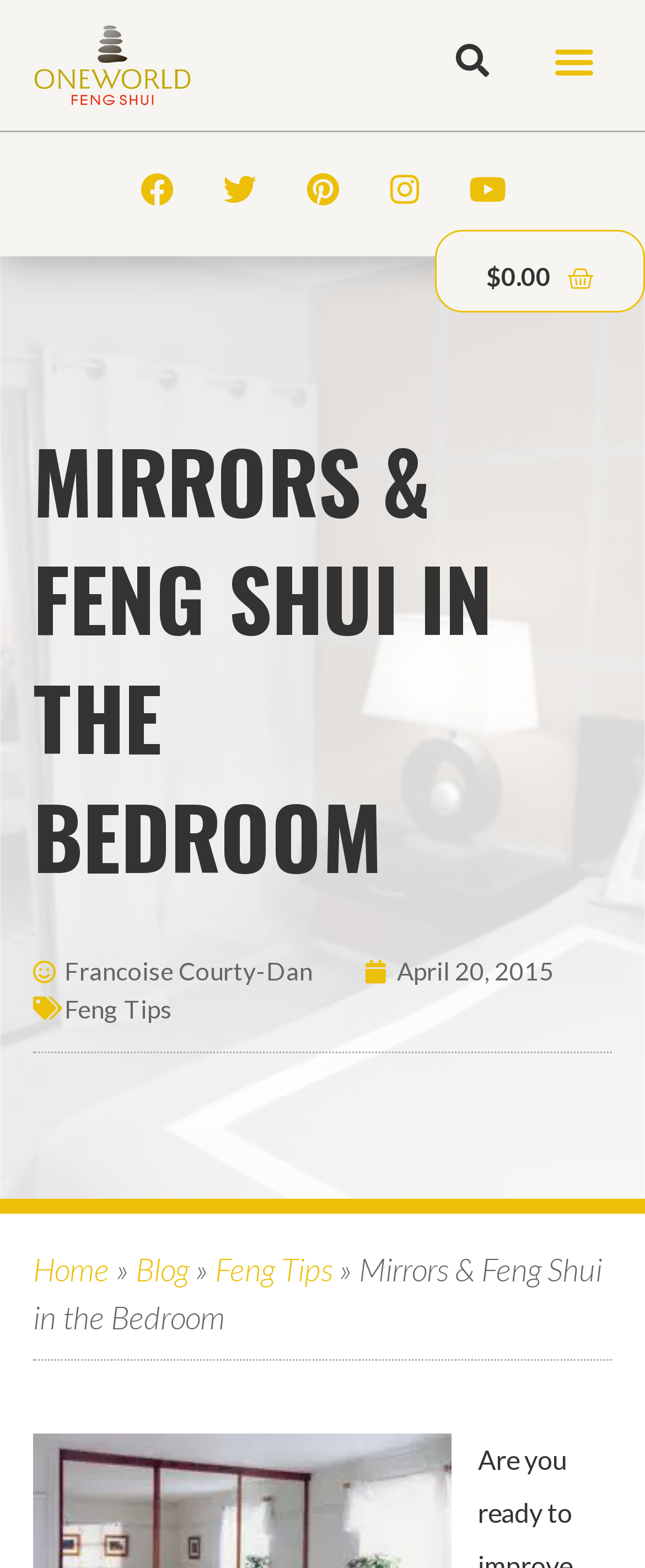Locate the bounding box coordinates of the area where you should click to accomplish the instruction: "Visit LinkedIn page".

None